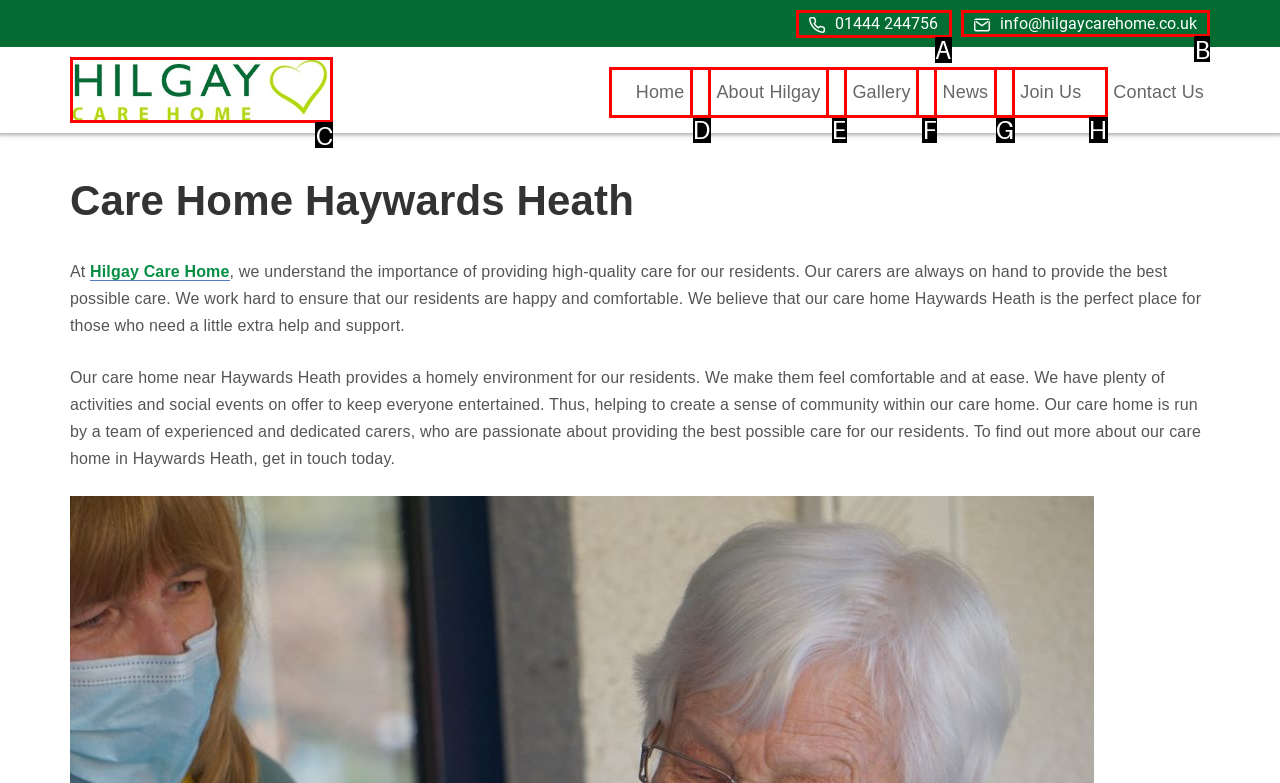Tell me which one HTML element I should click to complete this task: Send an email to the care home Answer with the option's letter from the given choices directly.

B